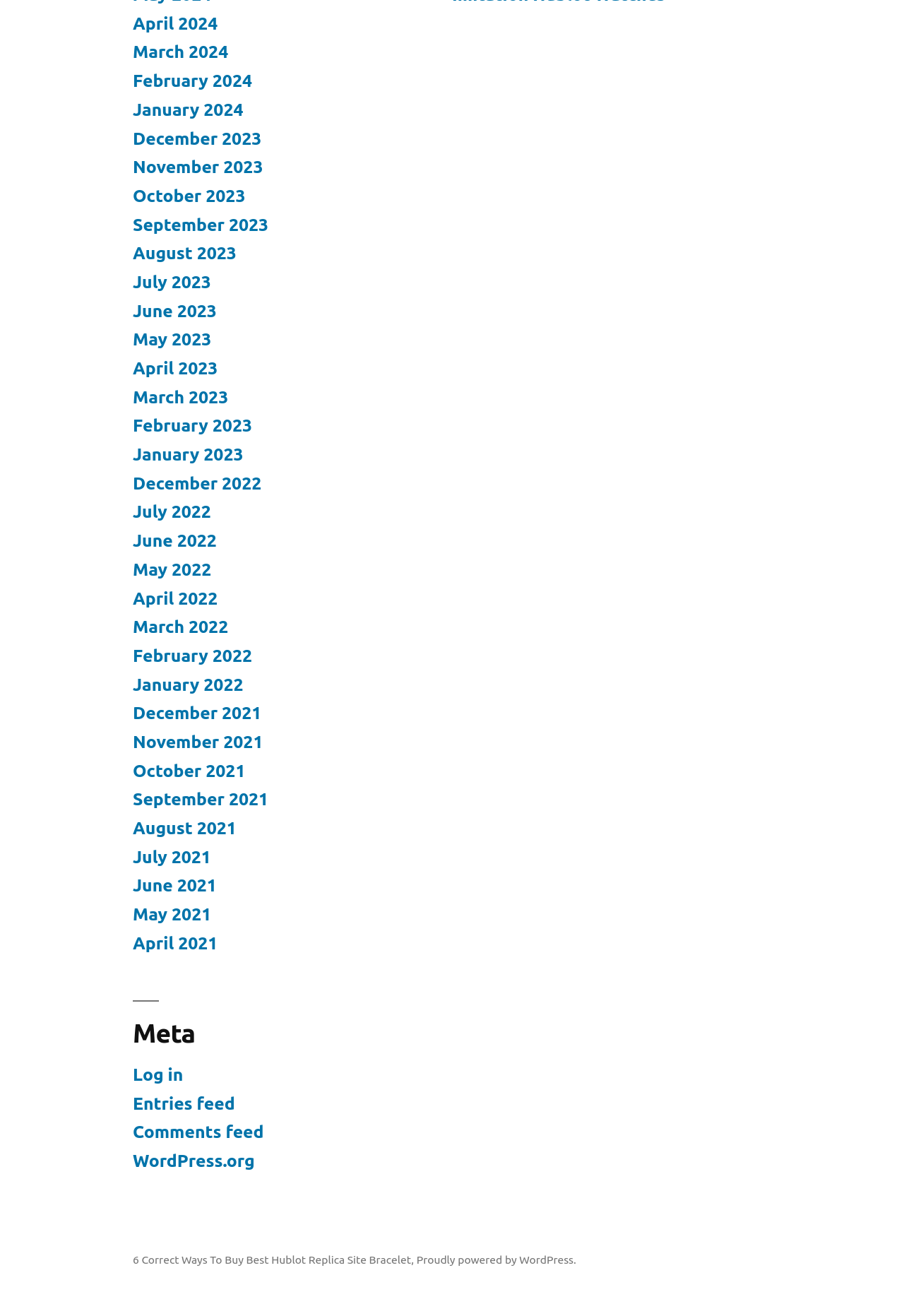Identify the bounding box coordinates for the region of the element that should be clicked to carry out the instruction: "View WordPress.org". The bounding box coordinates should be four float numbers between 0 and 1, i.e., [left, top, right, bottom].

[0.147, 0.874, 0.282, 0.889]